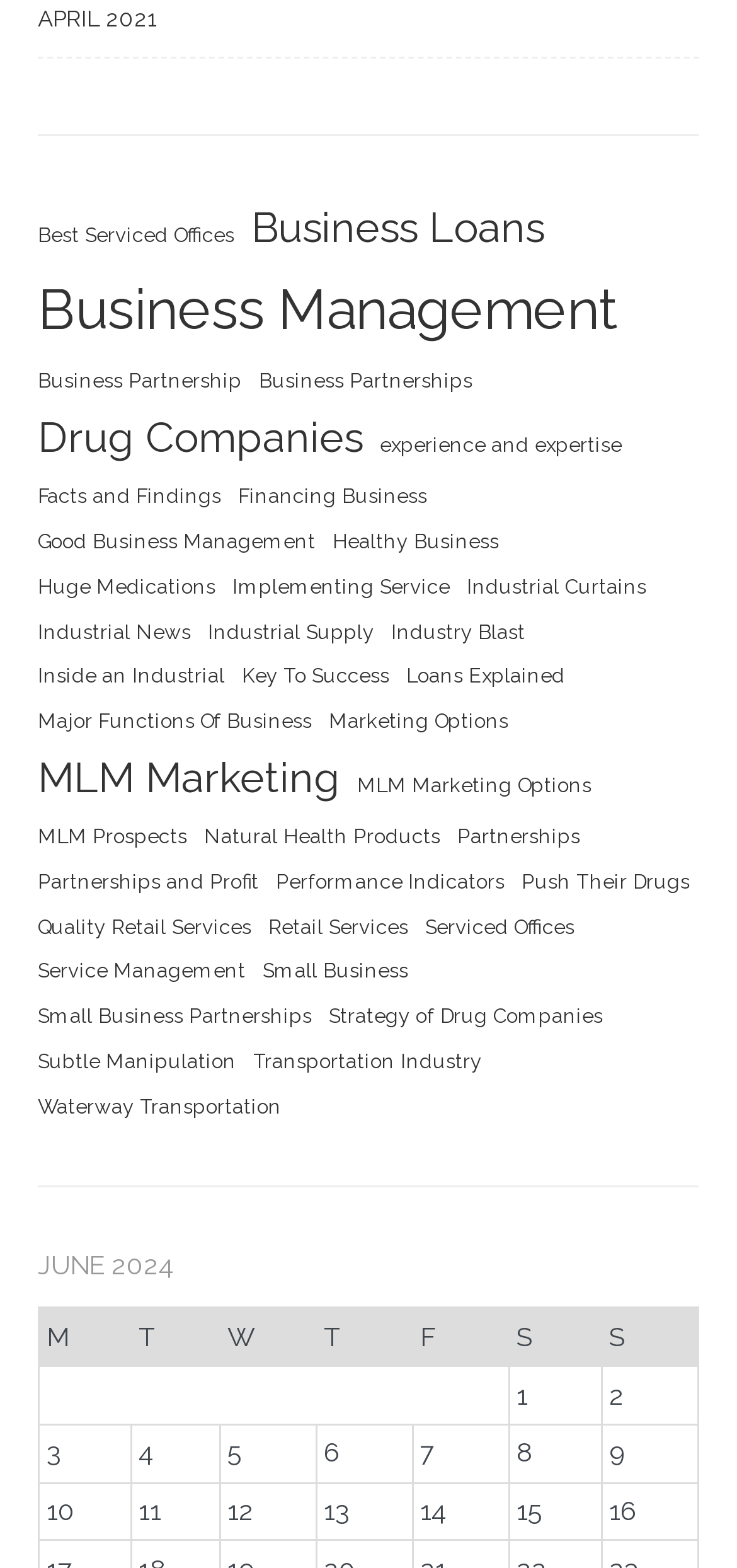How many column headers are there in the grid?
Please ensure your answer is as detailed and informative as possible.

There are 7 column headers in the grid, which are 'M', 'T', 'W', 'T', 'F', 'S', and 'S'. These column headers are located at the top of the grid with bounding box coordinates ranging from [0.053, 0.834, 0.178, 0.871] to [0.816, 0.834, 0.947, 0.871].